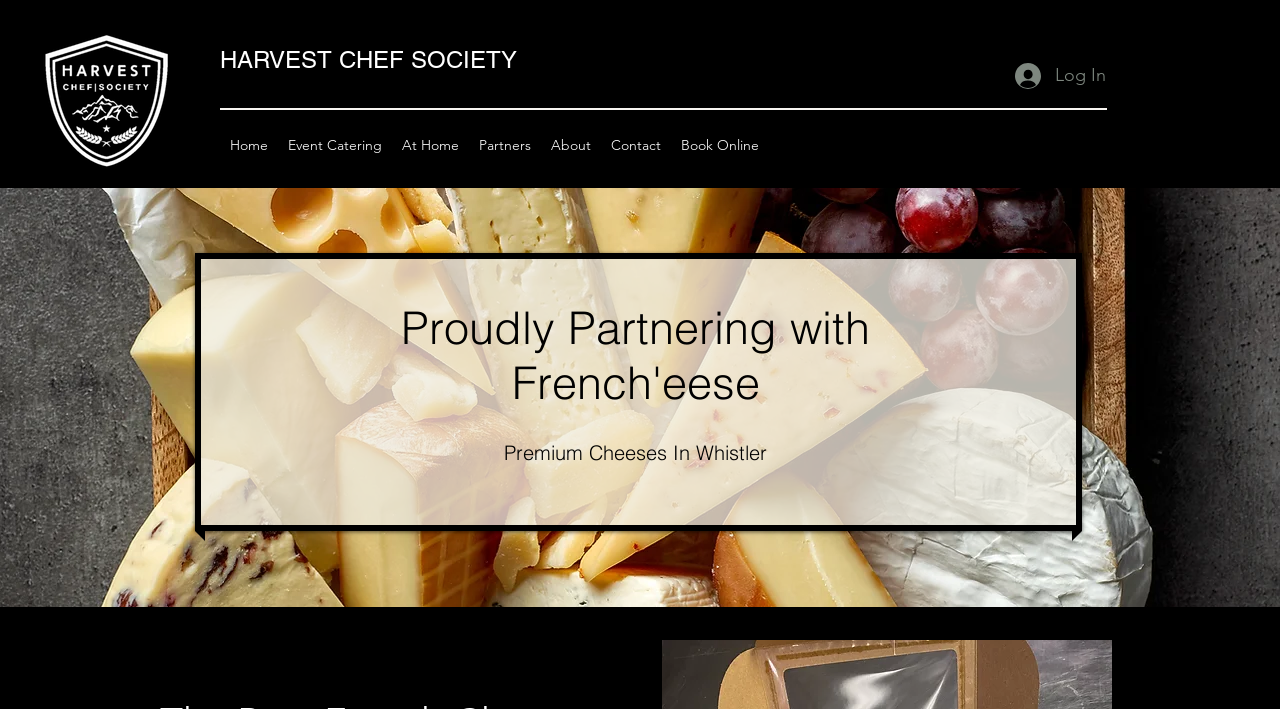Could you find the bounding box coordinates of the clickable area to complete this instruction: "View the 'Home' page"?

[0.172, 0.183, 0.217, 0.226]